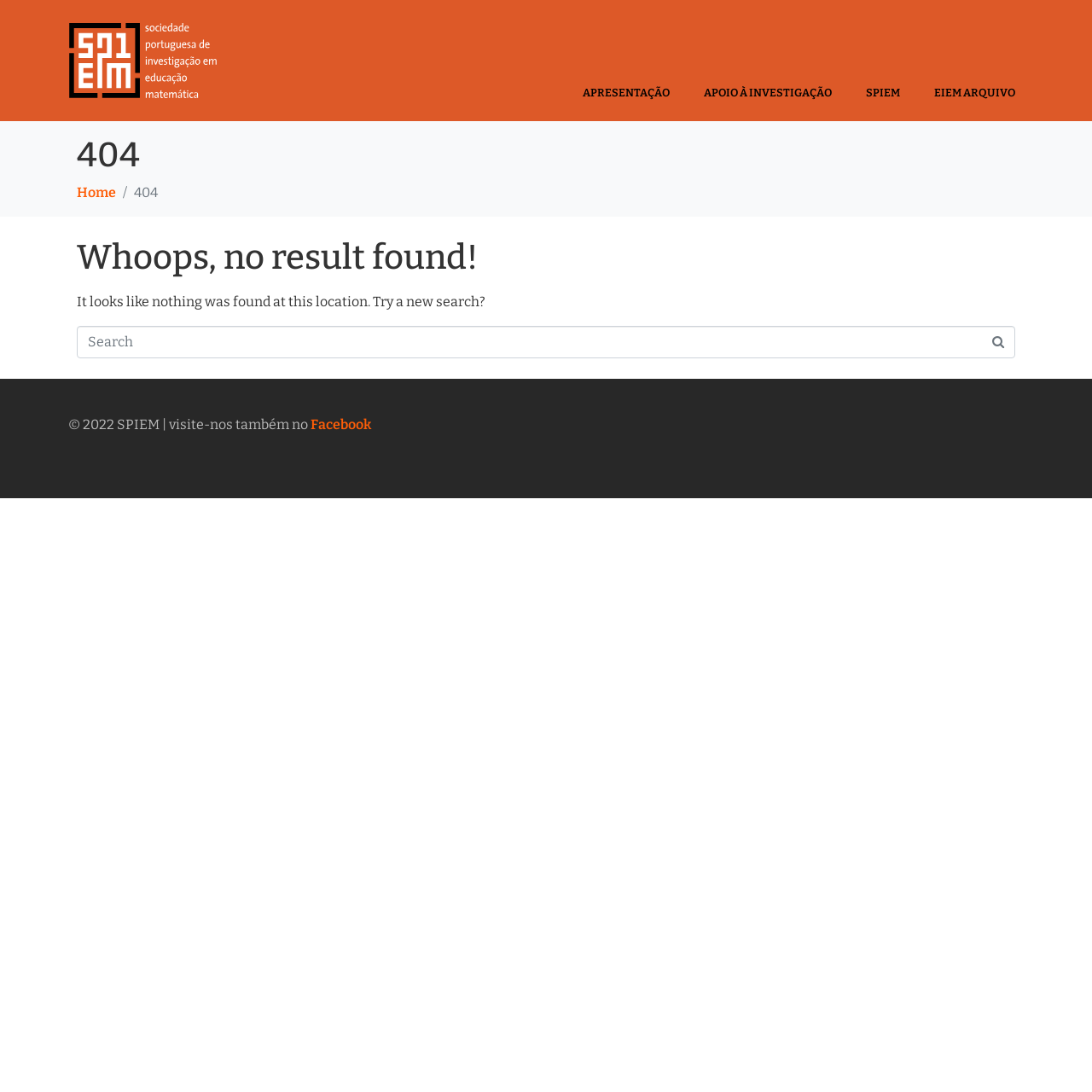Using the webpage screenshot, find the UI element described by Apresentação. Provide the bounding box coordinates in the format (top-left x, top-left y, bottom-right x, bottom-right y), ensuring all values are floating point numbers between 0 and 1.

[0.518, 0.071, 0.629, 0.098]